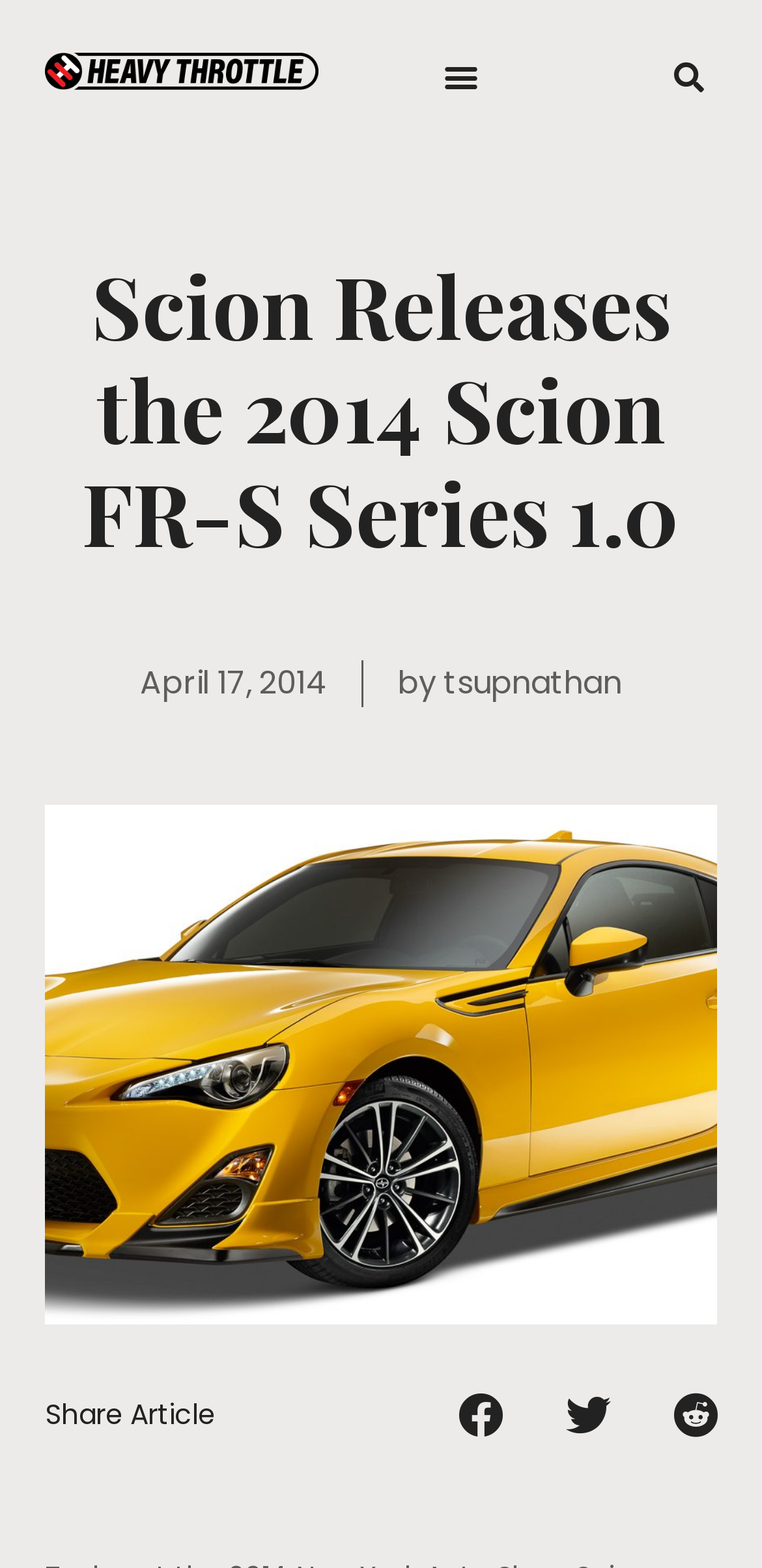Refer to the image and answer the question with as much detail as possible: What is the purpose of the button at the top right?

I found the purpose of the button at the top right by looking at the button element that contains the text 'Menu Toggle'. This element is located at the coordinates [0.571, 0.033, 0.64, 0.067] and is a child of the root element. The text 'Menu Toggle' suggests that the button is used to toggle a menu.